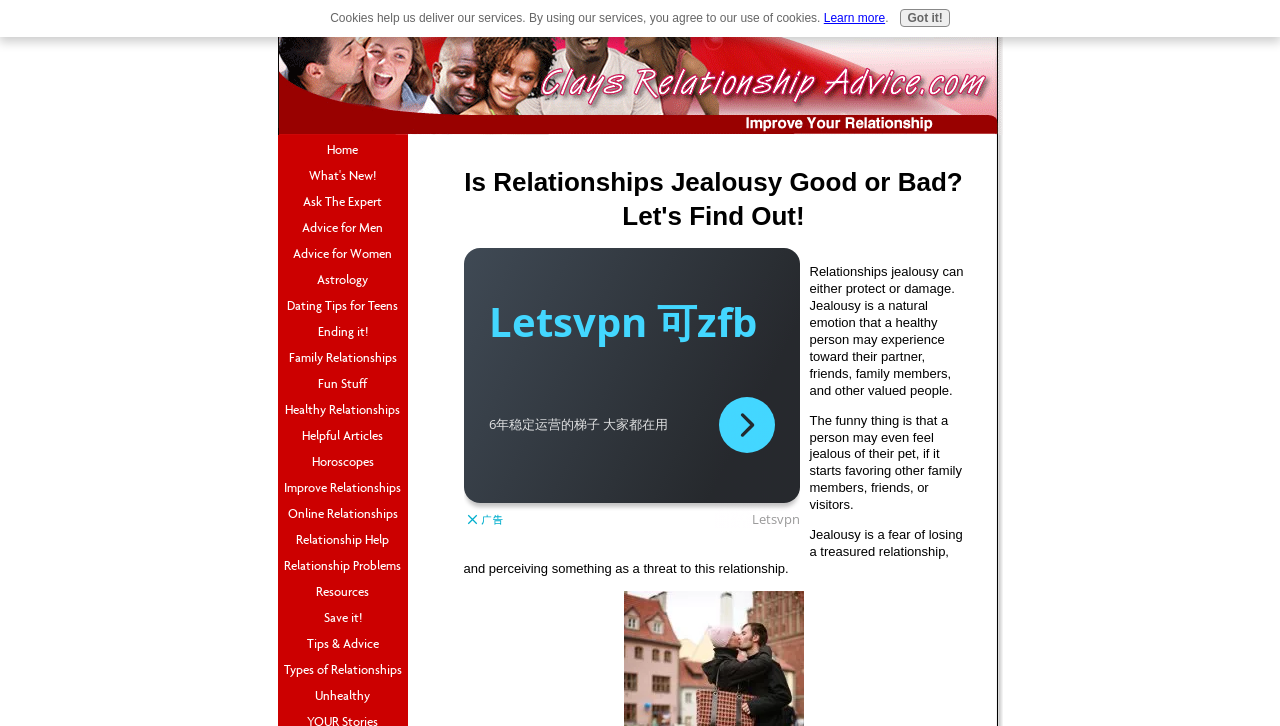Using the description: "Dating Tips for Teens", identify the bounding box of the corresponding UI element in the screenshot.

[0.217, 0.404, 0.318, 0.439]